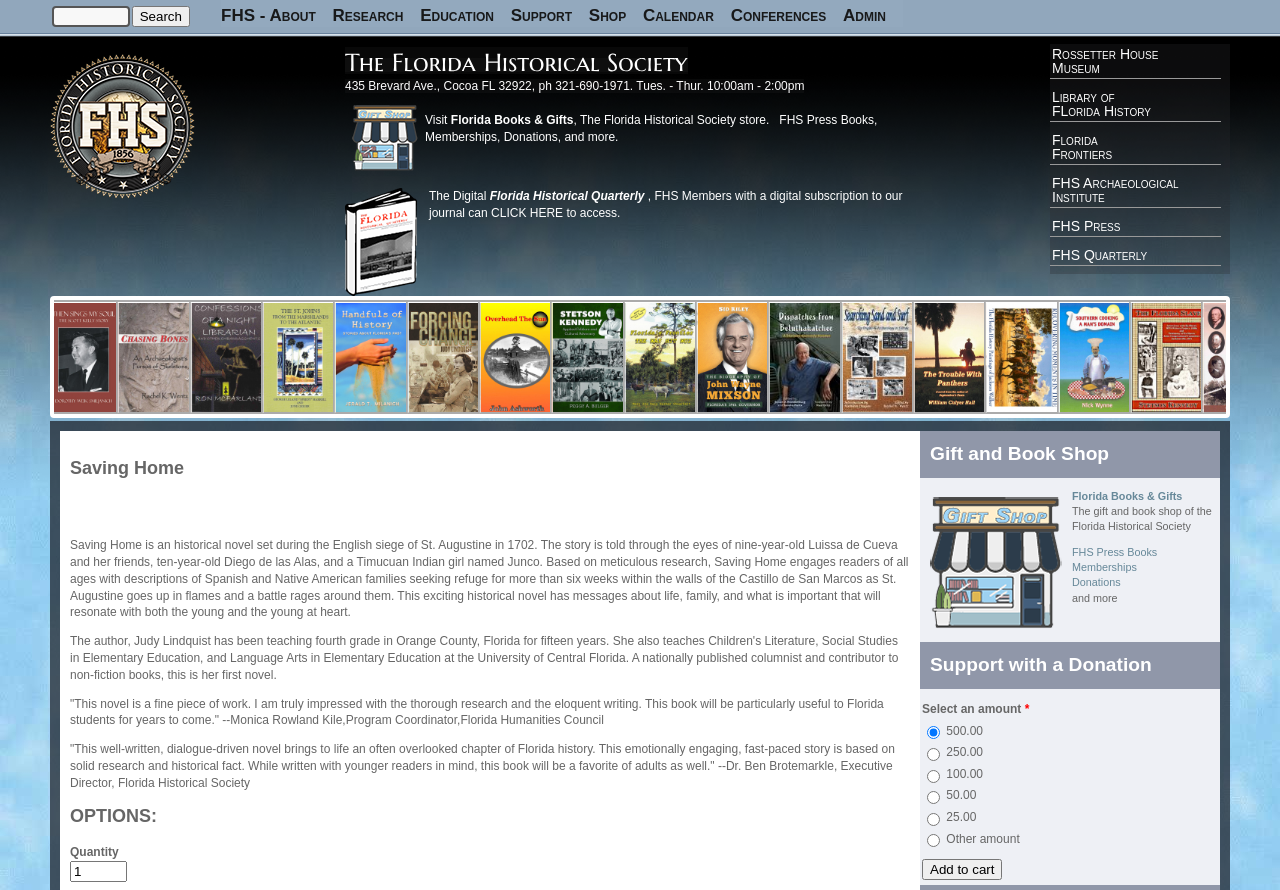Determine the bounding box coordinates of the region I should click to achieve the following instruction: "Download ADULT NEW PATIENT FORM". Ensure the bounding box coordinates are four float numbers between 0 and 1, i.e., [left, top, right, bottom].

None